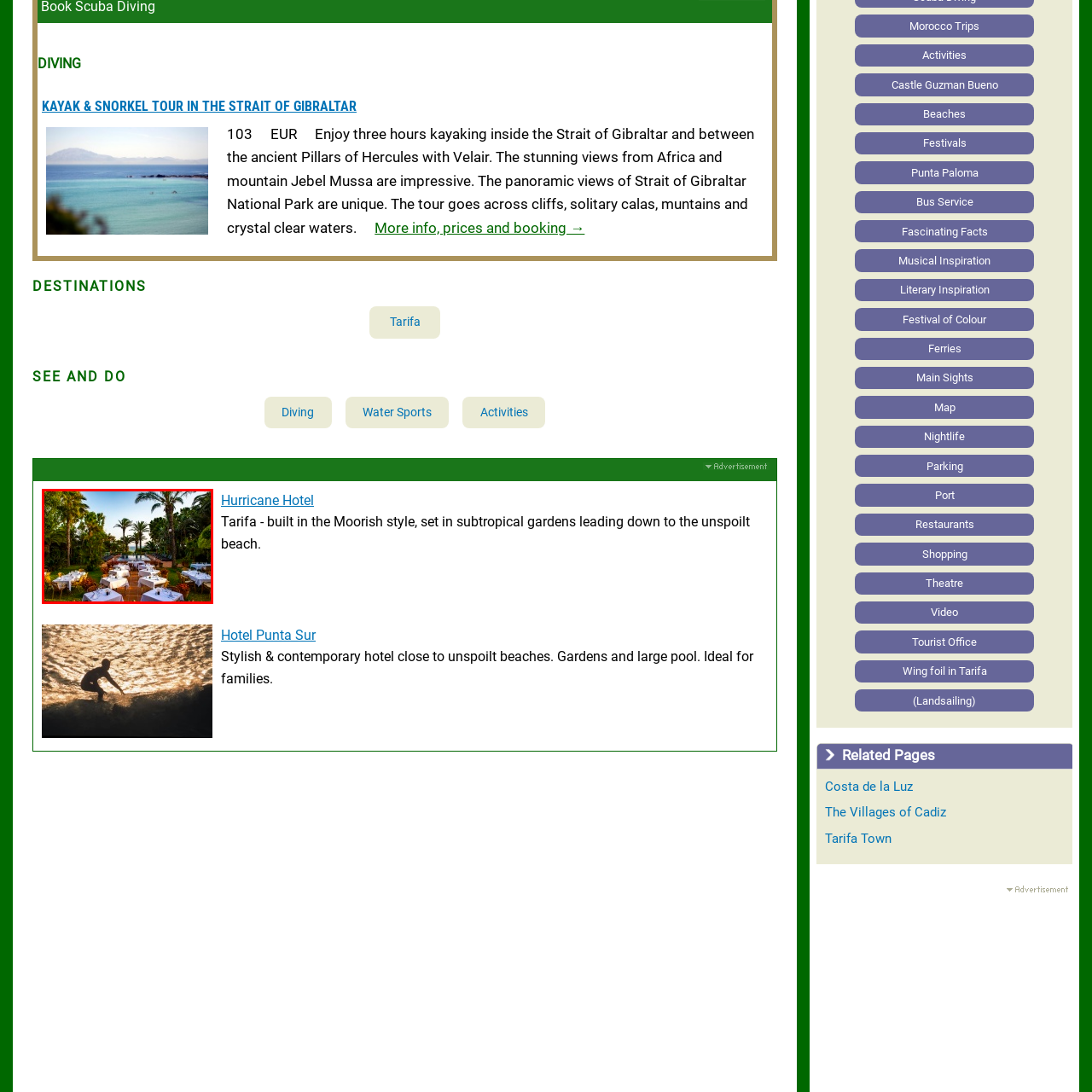Concentrate on the section within the teal border, What is the style of the Hurricane Hotel's architecture? 
Provide a single word or phrase as your answer.

Moorish